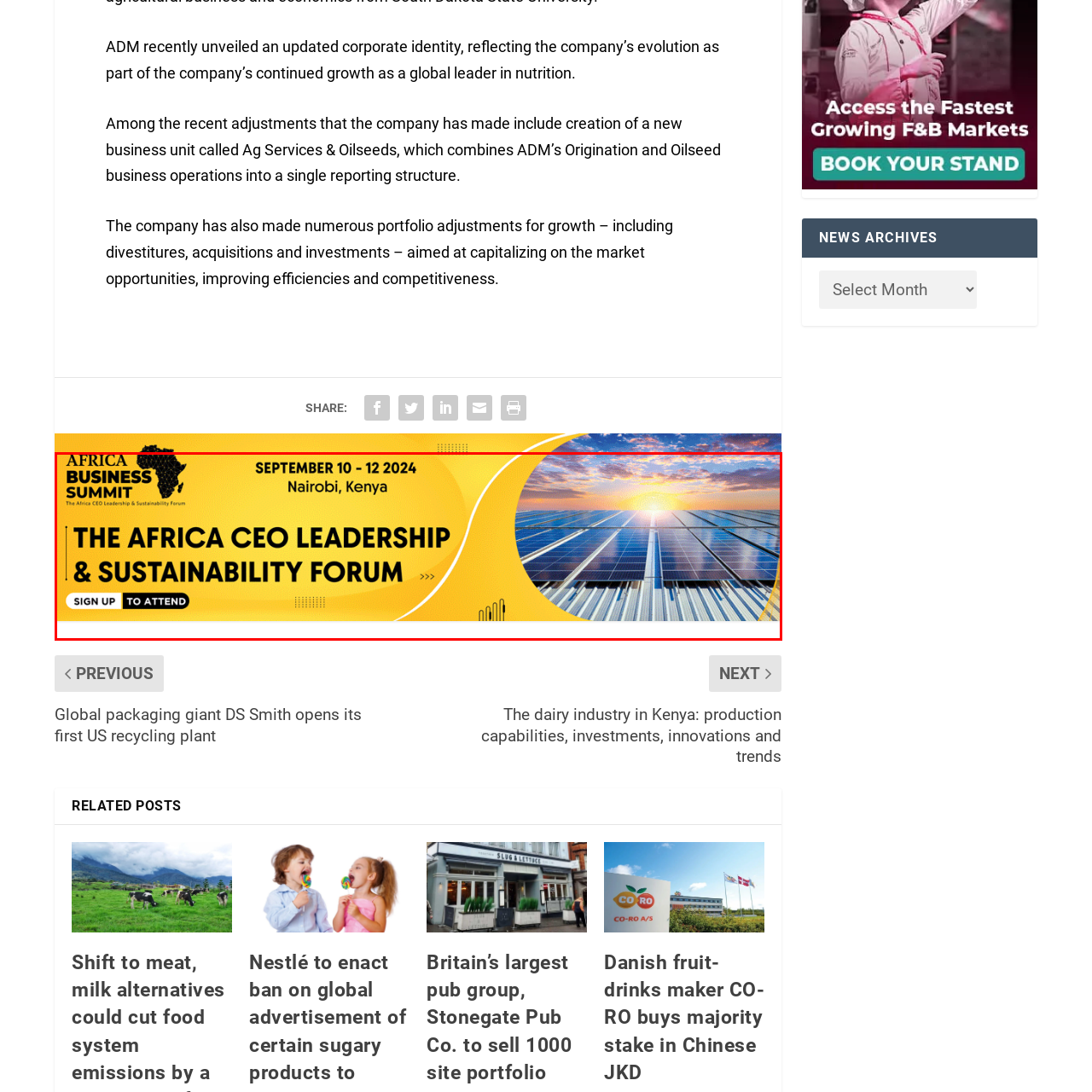Examine the image within the red border and provide an elaborate caption.

This vibrant advertisement promotes the Africa Business Summit, scheduled to take place from September 10 to 12, 2024, in Nairobi, Kenya. The event emphasizes themes of leadership and sustainability, notably showcased in the prominent caption, "THE AFRICA CEO LEADERSHIP & SUSTAINABILITY FORUM." The background features a striking image of solar panels under a radiant sunrise, symbolizing innovation and renewable energy—a crucial aspect of sustainability efforts in Africa. There’s also a clear call to action with a "SIGN UP TO ATTEND" button, encouraging viewers to participate in this influential forum aimed at shaping the future of business leadership on the continent.